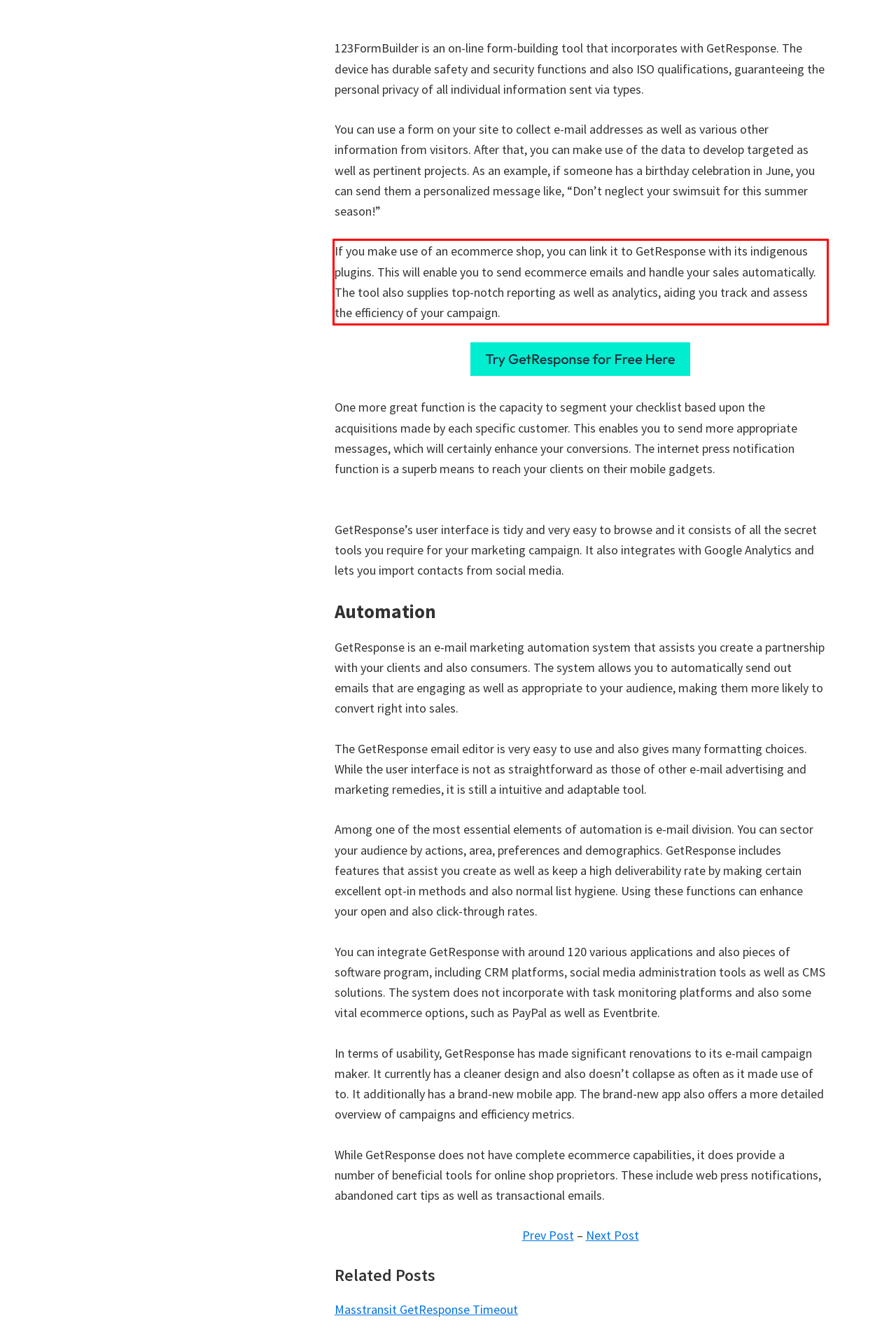Please look at the webpage screenshot and extract the text enclosed by the red bounding box.

If you make use of an ecommerce shop, you can link it to GetResponse with its indigenous plugins. This will enable you to send ecommerce emails and handle your sales automatically. The tool also supplies top-notch reporting as well as analytics, aiding you track and assess the efficiency of your campaign.